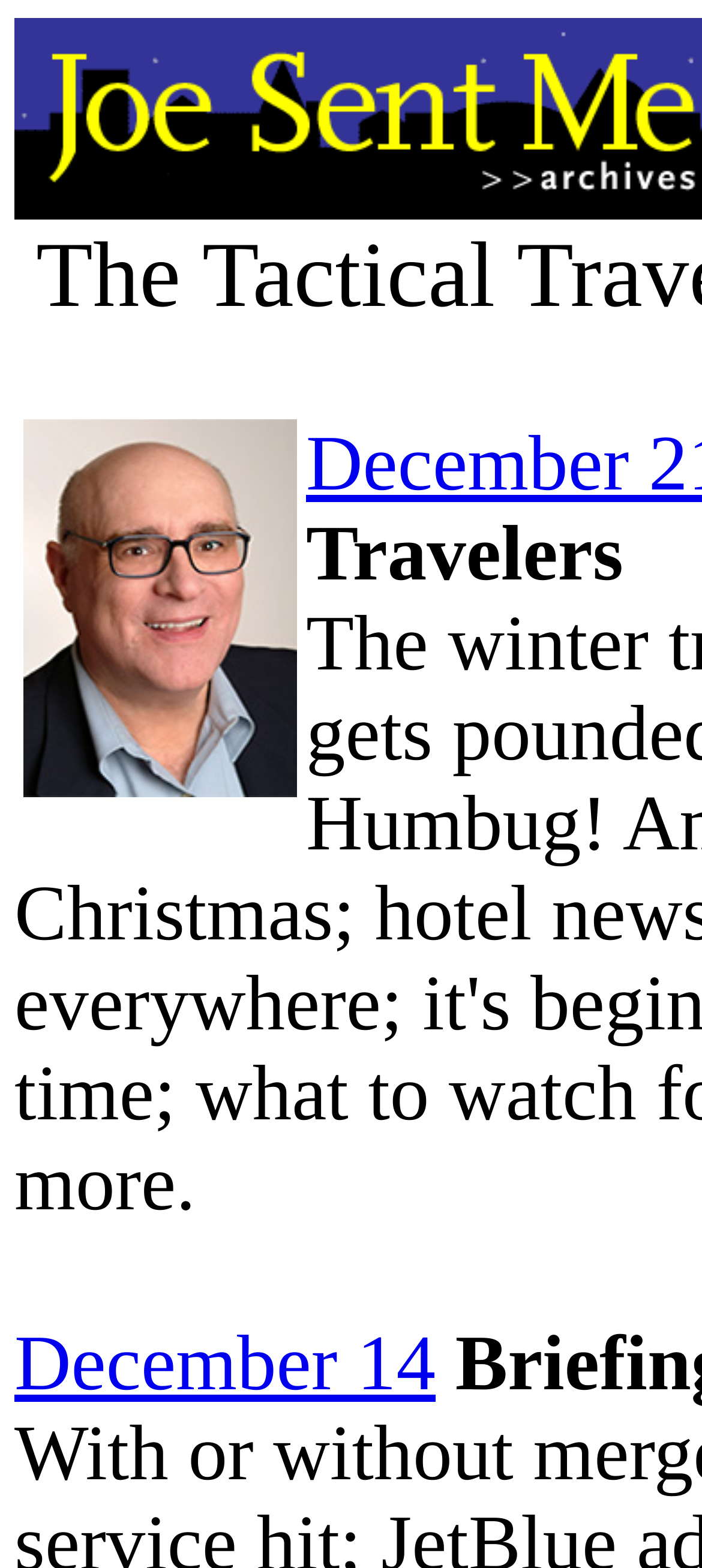Given the following UI element description: "December 14", find the bounding box coordinates in the webpage screenshot.

[0.021, 0.842, 0.621, 0.897]